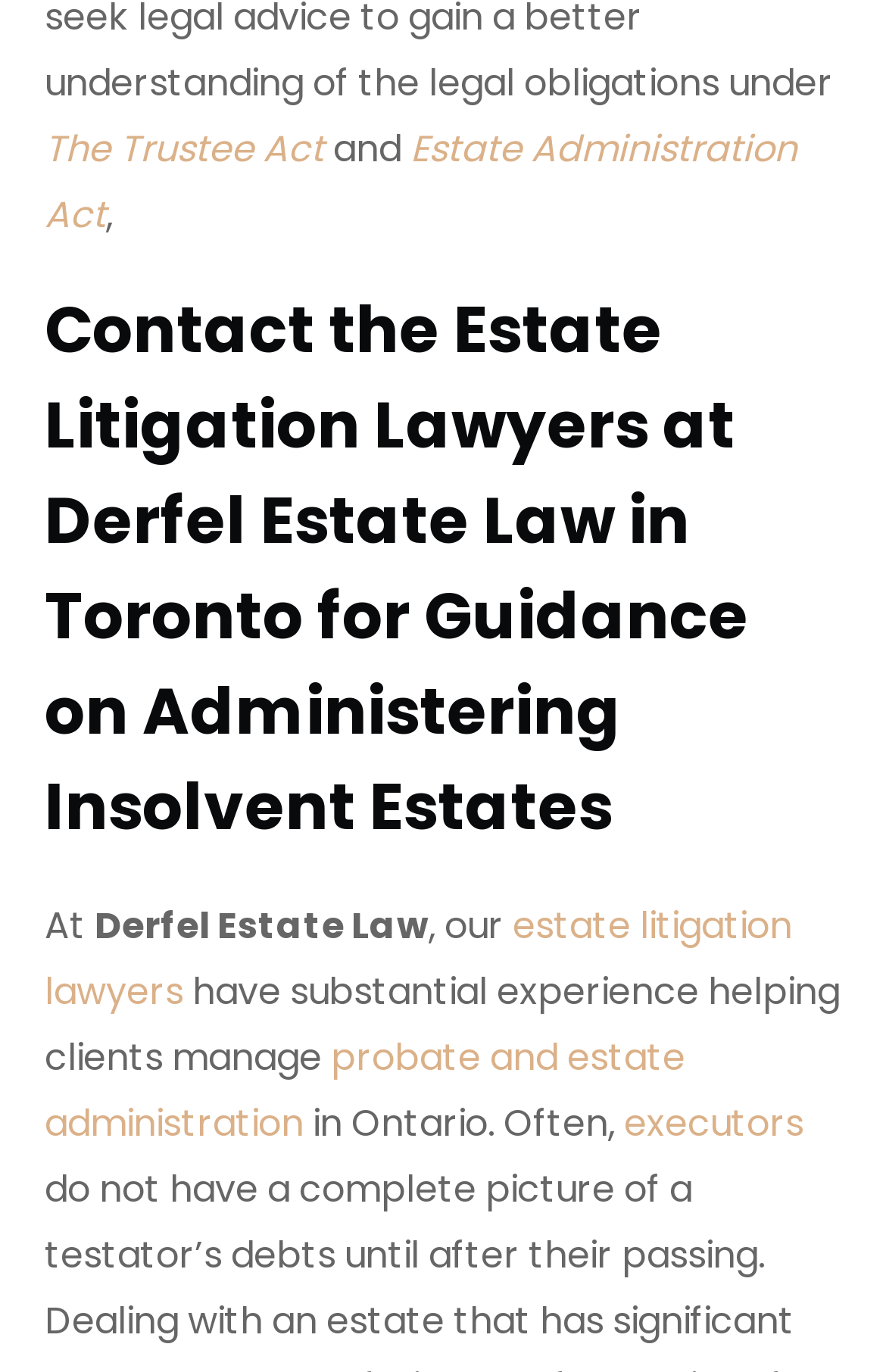Please provide a comprehensive response to the question based on the details in the image: What is the context of 'executors' in this webpage?

The link 'executors' is mentioned in the context of 'probate and estate administration' in Ontario, suggesting that the executors are involved in this process.